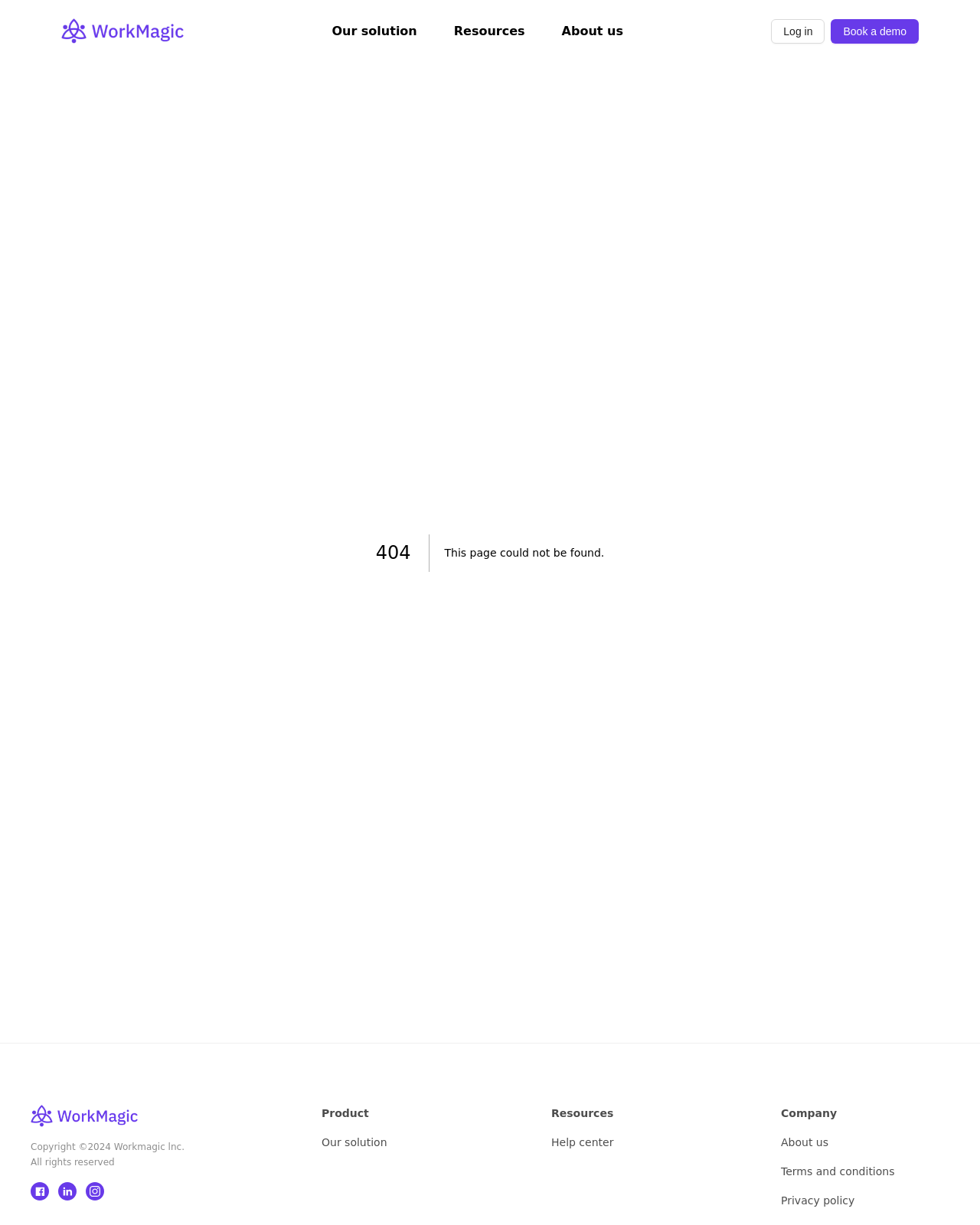Find and specify the bounding box coordinates that correspond to the clickable region for the instruction: "View About us".

[0.573, 0.019, 0.636, 0.031]